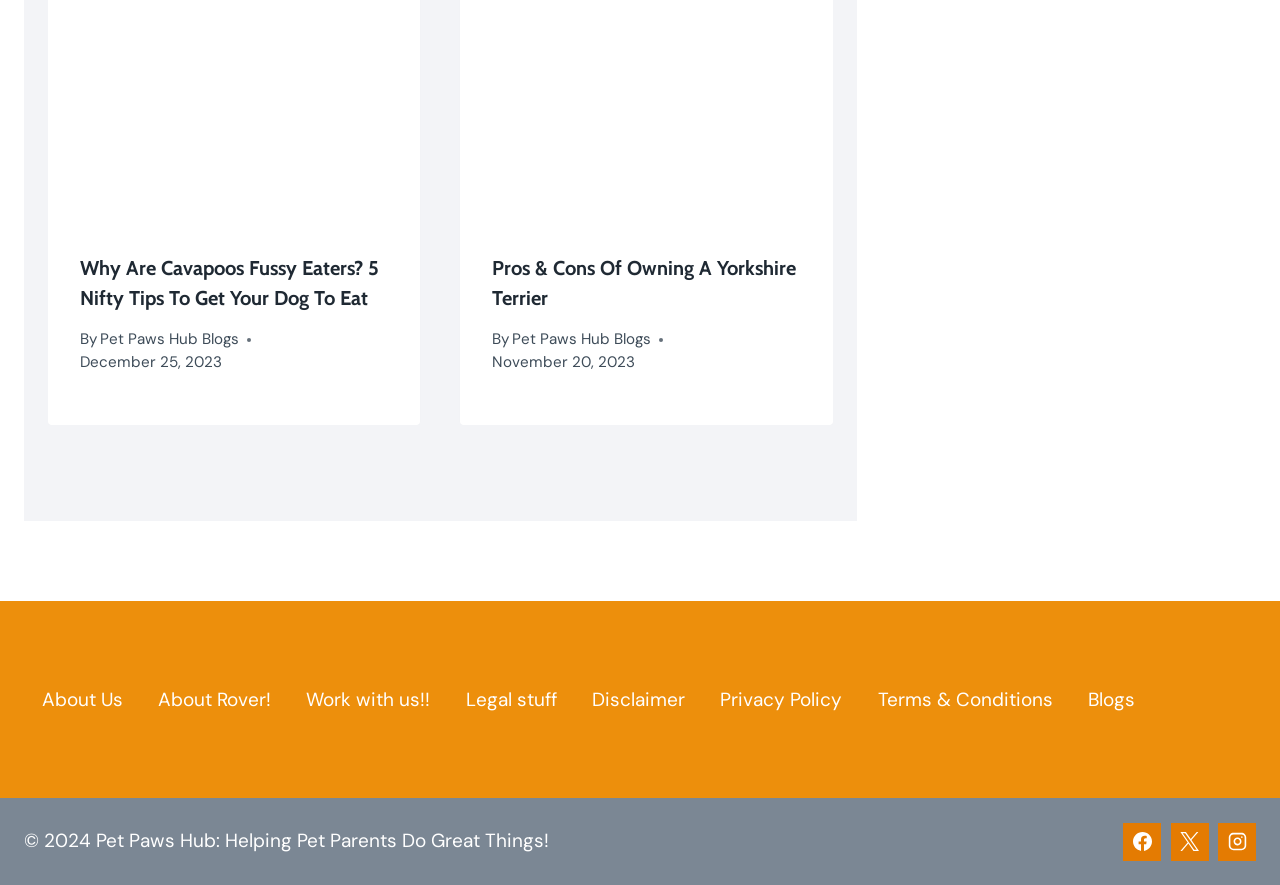Please identify the coordinates of the bounding box that should be clicked to fulfill this instruction: "Go to the About Us page".

[0.019, 0.77, 0.11, 0.812]